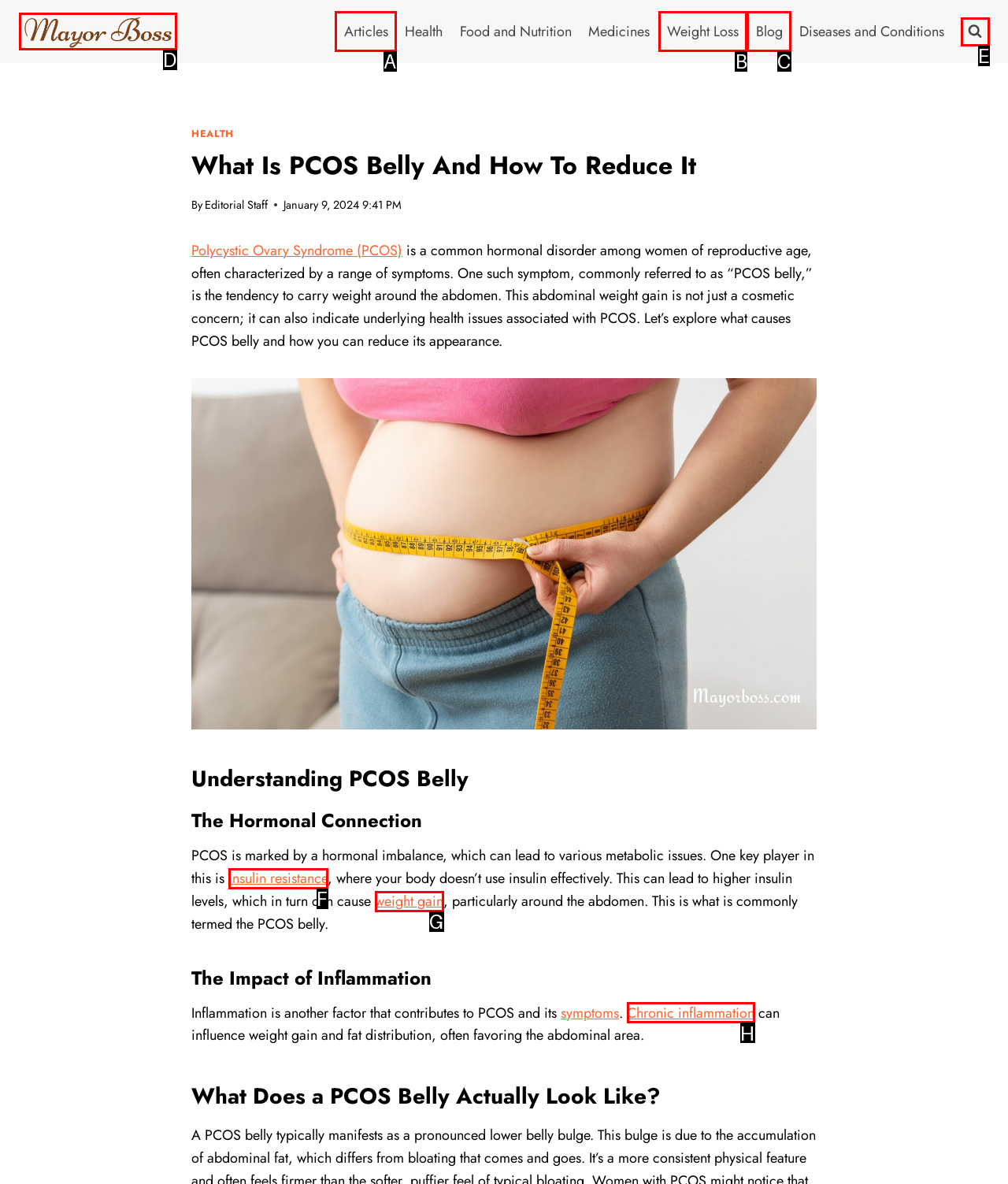Tell me the letter of the UI element to click in order to accomplish the following task: Click the logo
Answer with the letter of the chosen option from the given choices directly.

D